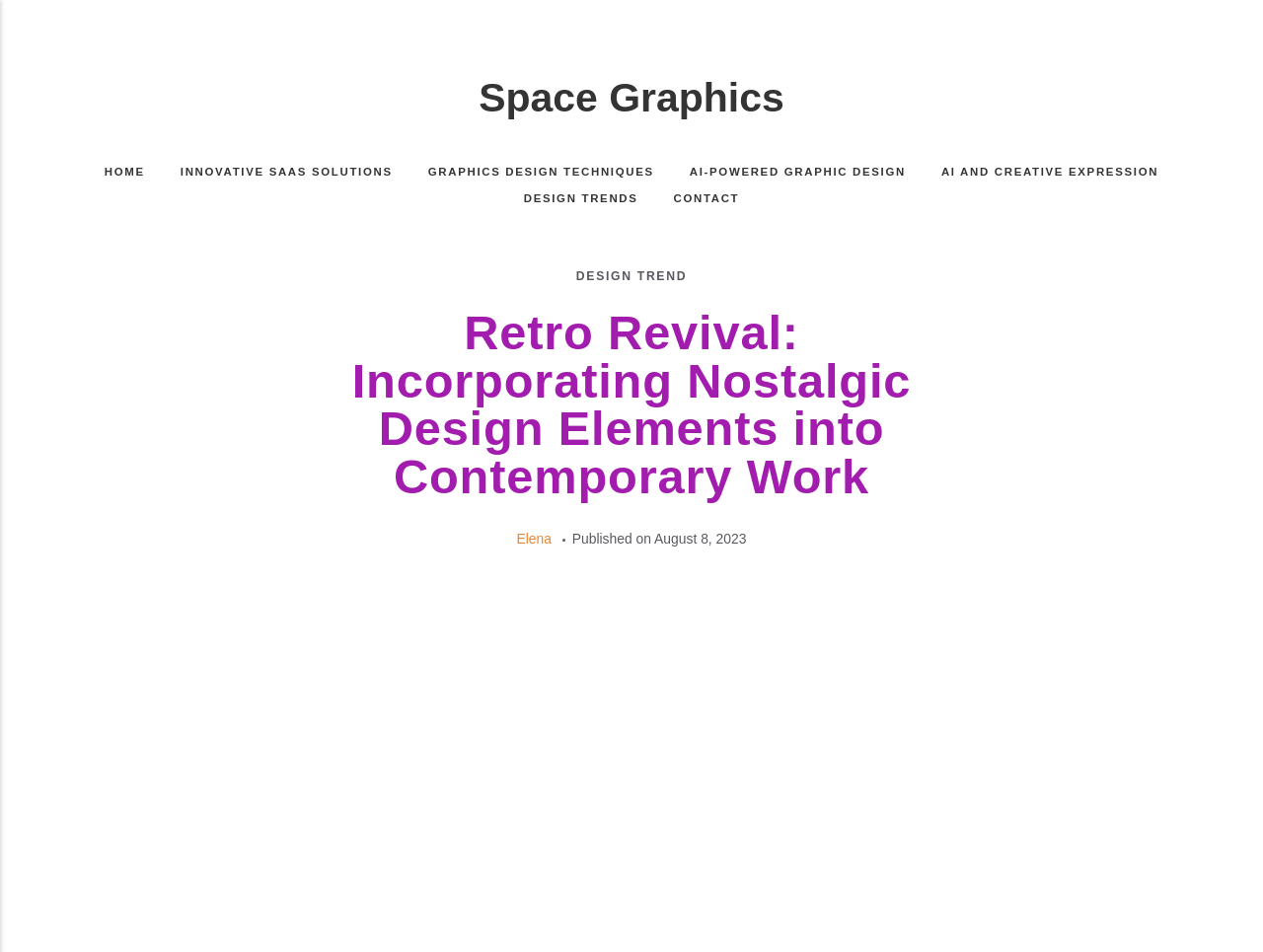Please identify the bounding box coordinates of the area I need to click to accomplish the following instruction: "explore GRAPHICS DESIGN TECHNIQUES".

[0.325, 0.171, 0.532, 0.19]